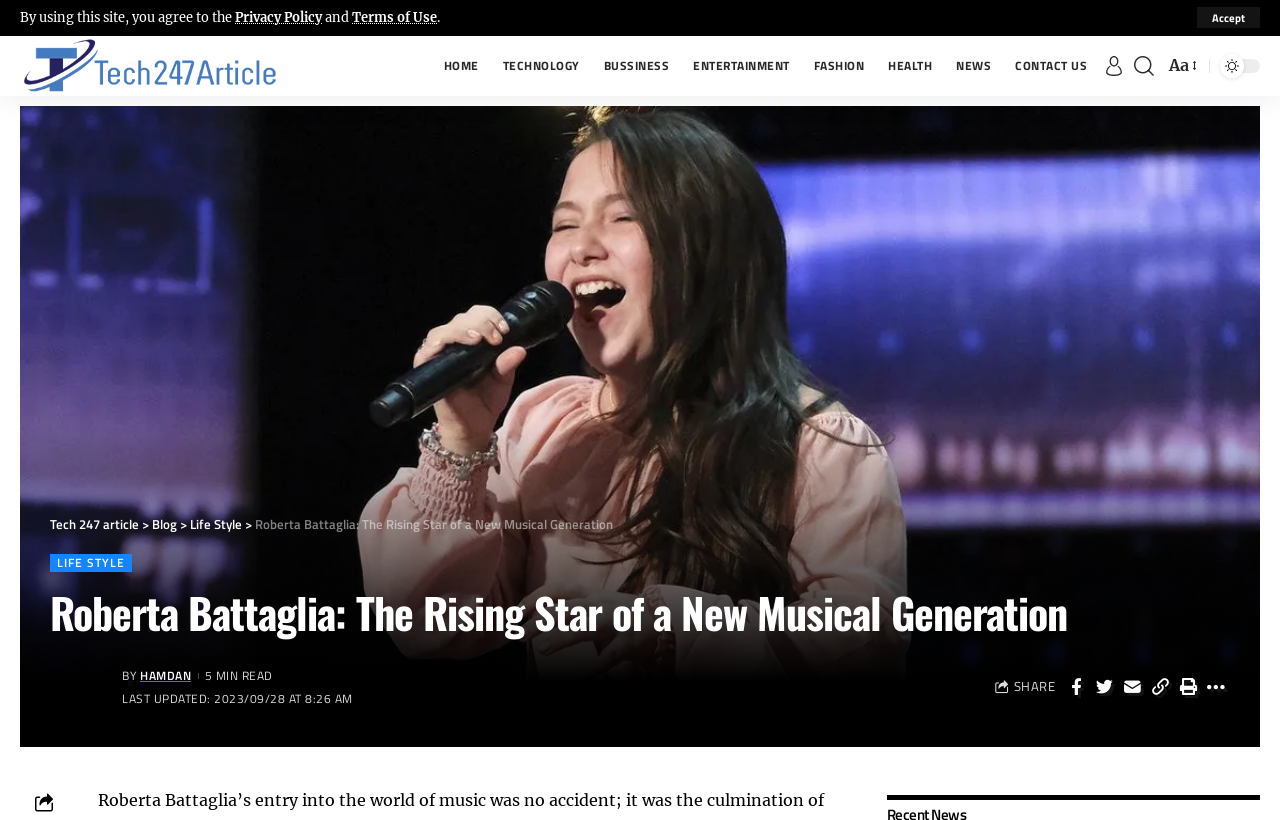Describe all the key features and sections of the webpage thoroughly.

This webpage is an article about Roberta Battaglia, a rising star in the music industry, specifically focusing on her audition on America's Got Talent. 

At the top of the page, there is a navigation menu with links to different sections of the website, including HOME, TECHNOLOGY, BUSINESS, ENTERTAINMENT, FASHION, HEALTH, NEWS, and CONTACT US. 

Below the navigation menu, there is a large image of Roberta Battaglia, taking up most of the width of the page. Above the image, there are links to related articles, including "Blog" and "Life Style". 

The title of the article, "Roberta Battaglia: The Rising Star of a New Musical Generation", is displayed prominently in the middle of the page. Below the title, there is a byline with the author's name, "HamDan", and a timestamp indicating when the article was last updated. 

To the right of the byline, there is a section with the text "5 MIN READ" and a "SHARE" button. Below this section, there are social media links to share the article. 

At the bottom of the page, there is a section titled "Recent News" with links to other news articles.